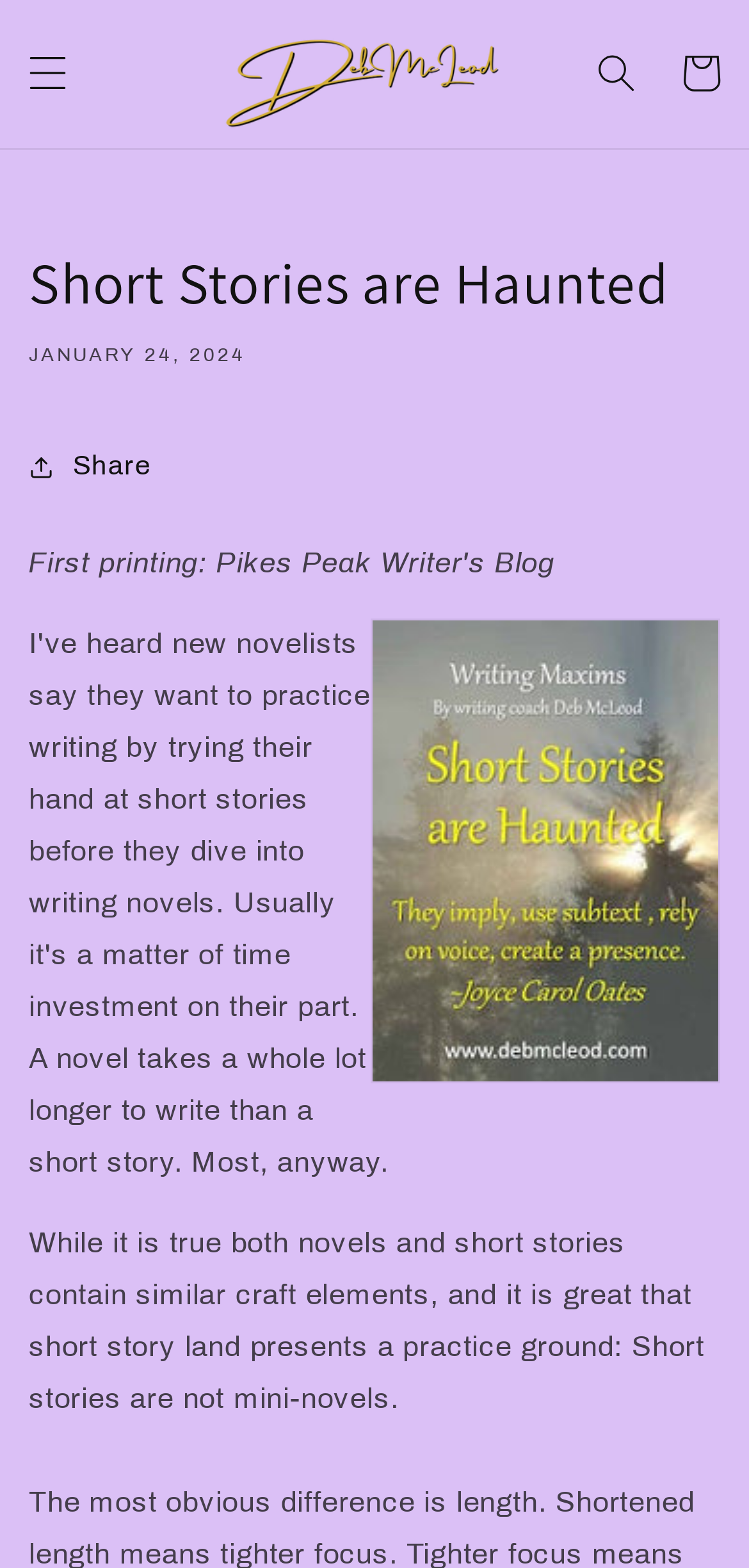Provide a short, one-word or phrase answer to the question below:
What is the author's name?

Deb McLeod